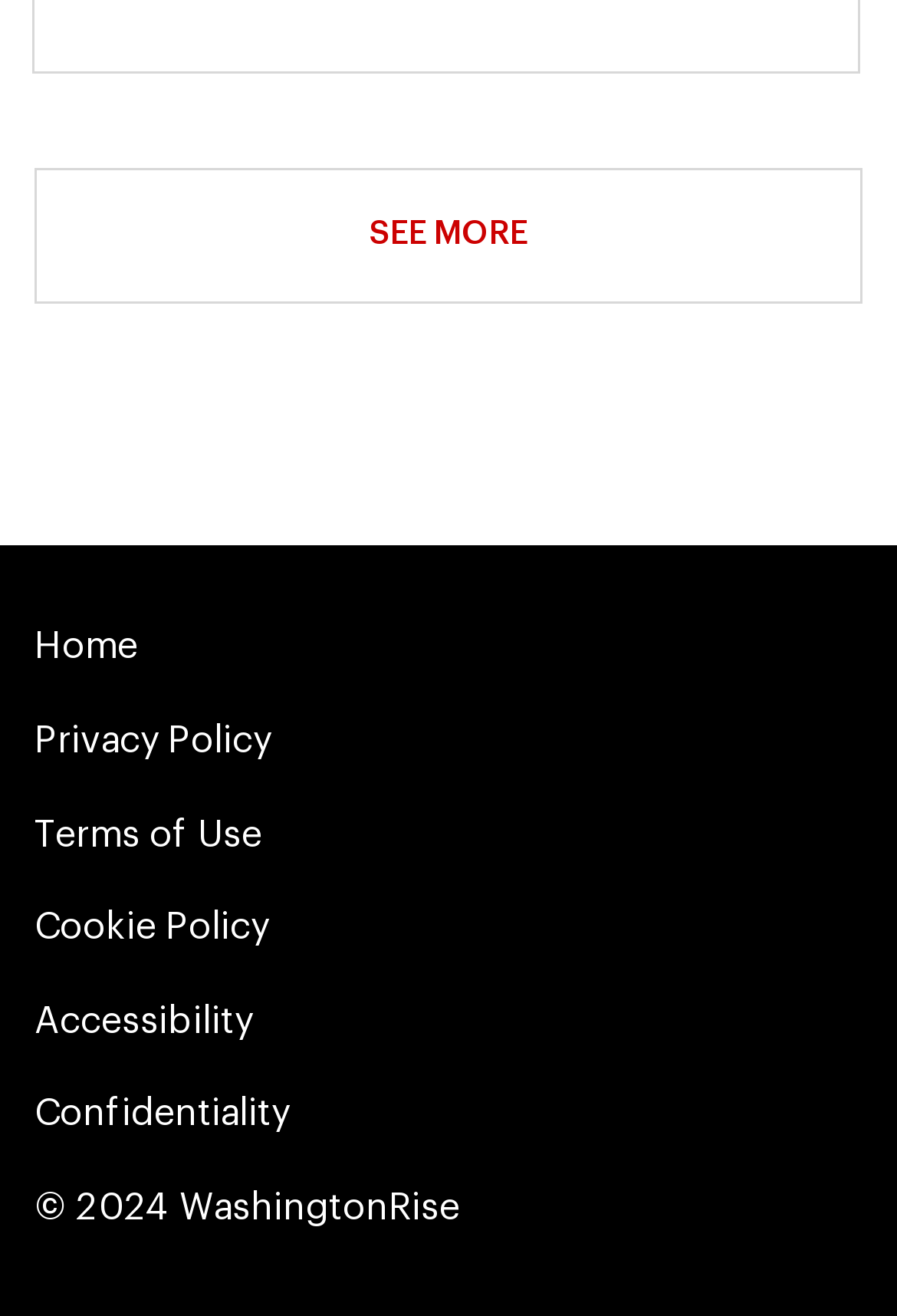What is the first link in the footer section?
Please answer using one word or phrase, based on the screenshot.

Home